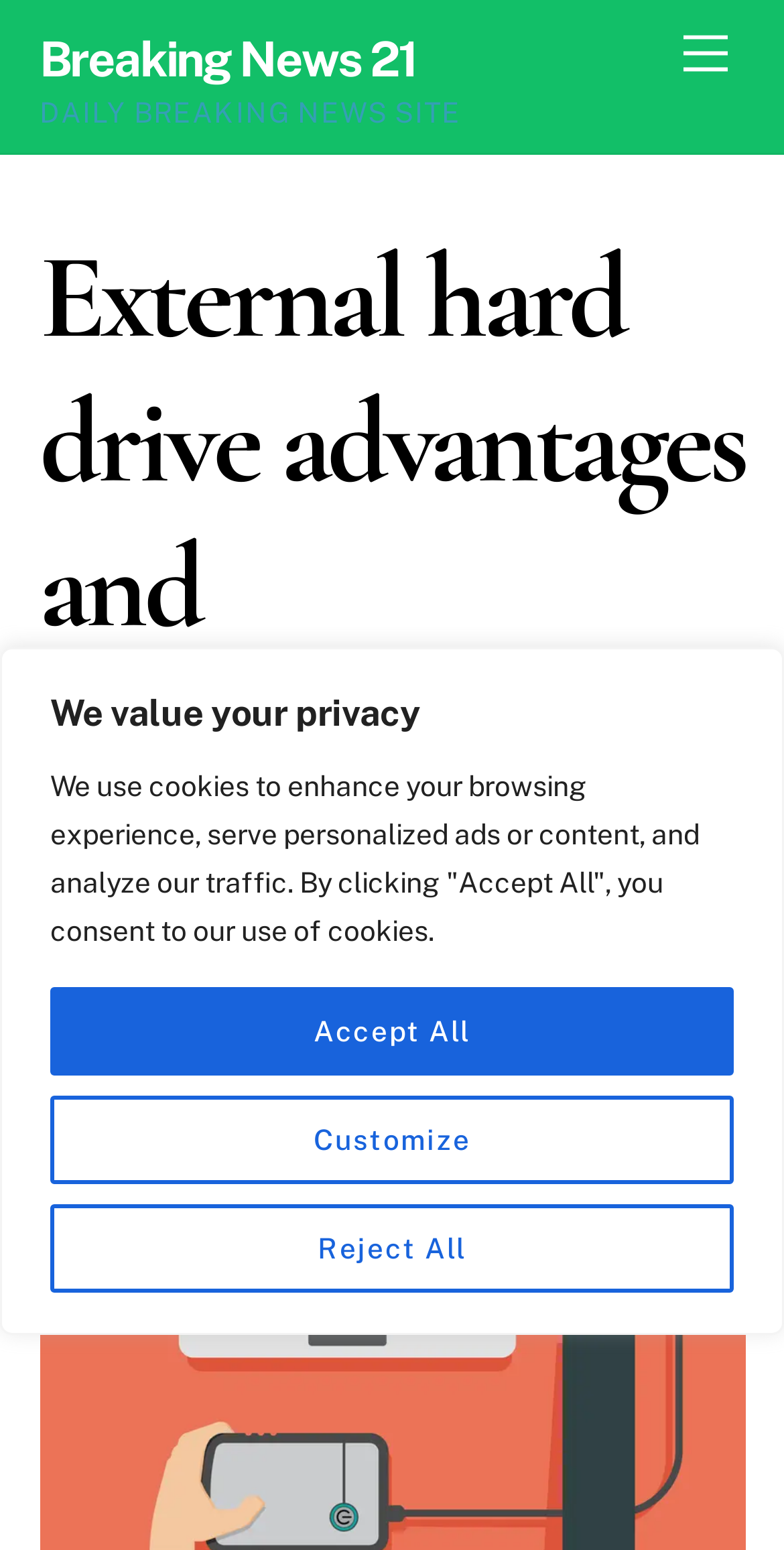With reference to the screenshot, provide a detailed response to the question below:
How many buttons are in the cookie consent section?

The cookie consent section is located at the top of the webpage and contains three buttons: 'Customize', 'Reject All', and 'Accept All'. These buttons allow users to manage their cookie preferences.